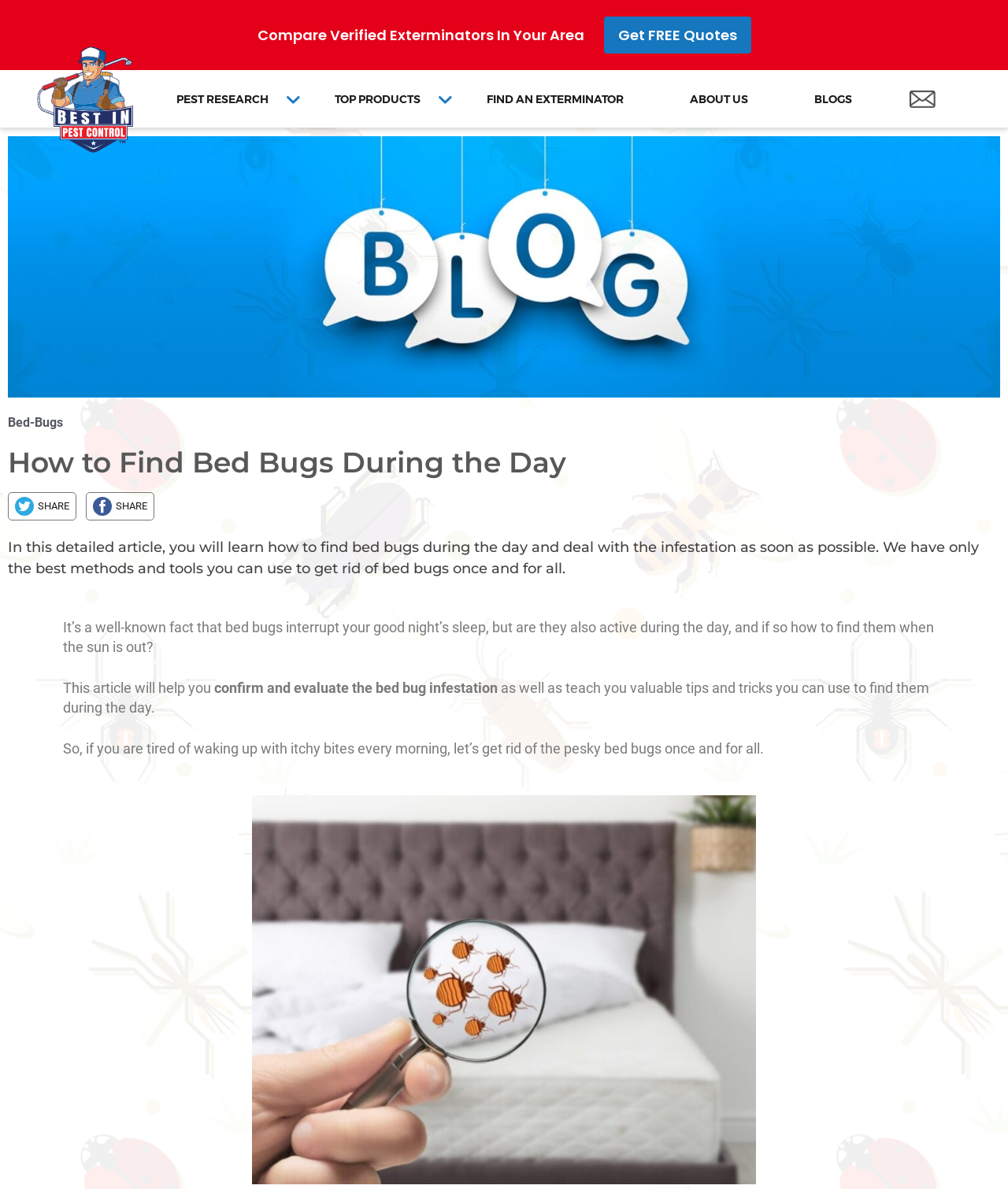What is the image below the text 'Finding bed bugs.'?
Ensure your answer is thorough and detailed.

The image is located below the text 'Finding bed bugs.' and occupies a significant portion of the webpage. It is likely an illustration or a photograph related to finding bed bugs, but the exact content of the image is not specified.